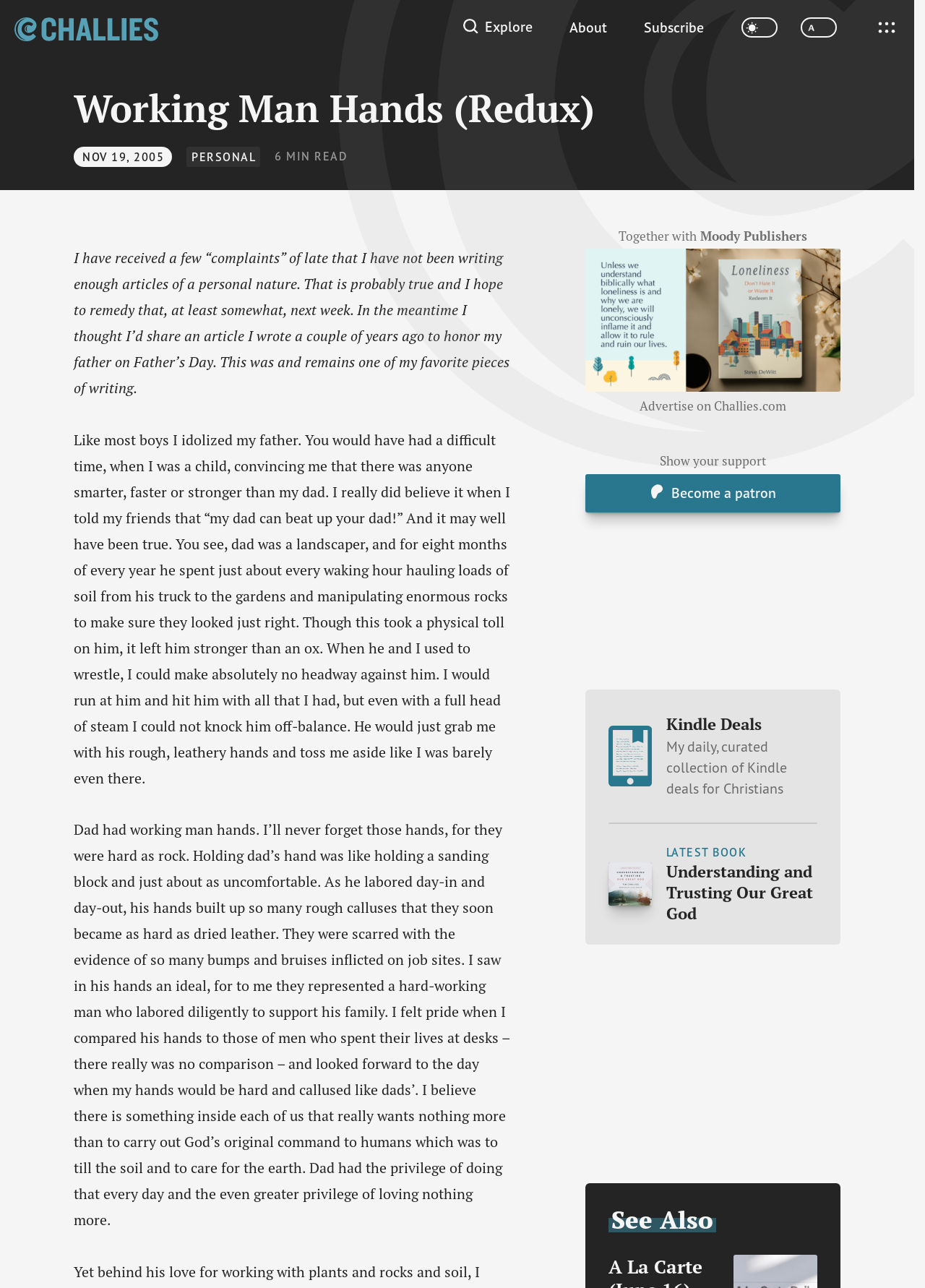Locate the bounding box coordinates of the element that should be clicked to execute the following instruction: "Click the Challies logo".

[0.016, 0.013, 0.171, 0.032]